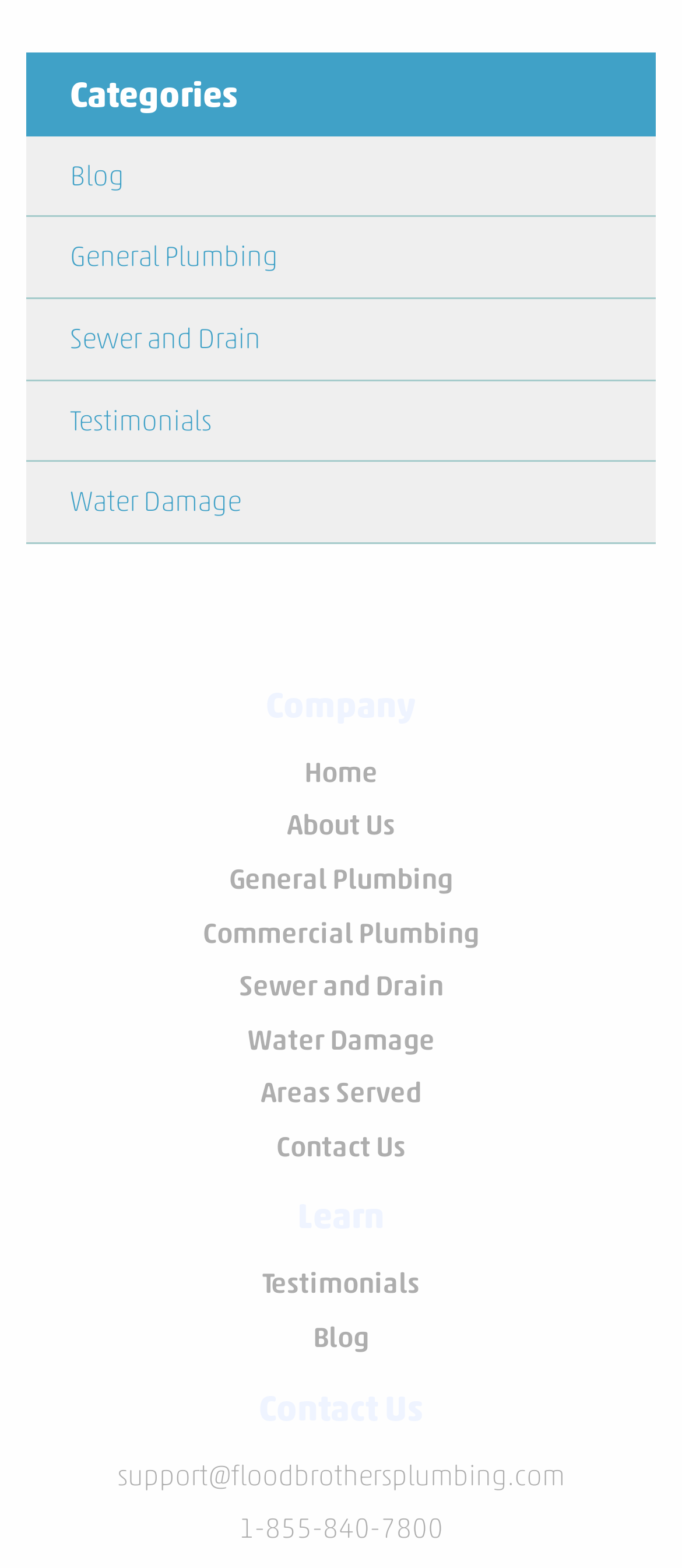Identify the bounding box coordinates of the area that should be clicked in order to complete the given instruction: "Go to January 2022". The bounding box coordinates should be four float numbers between 0 and 1, i.e., [left, top, right, bottom].

None